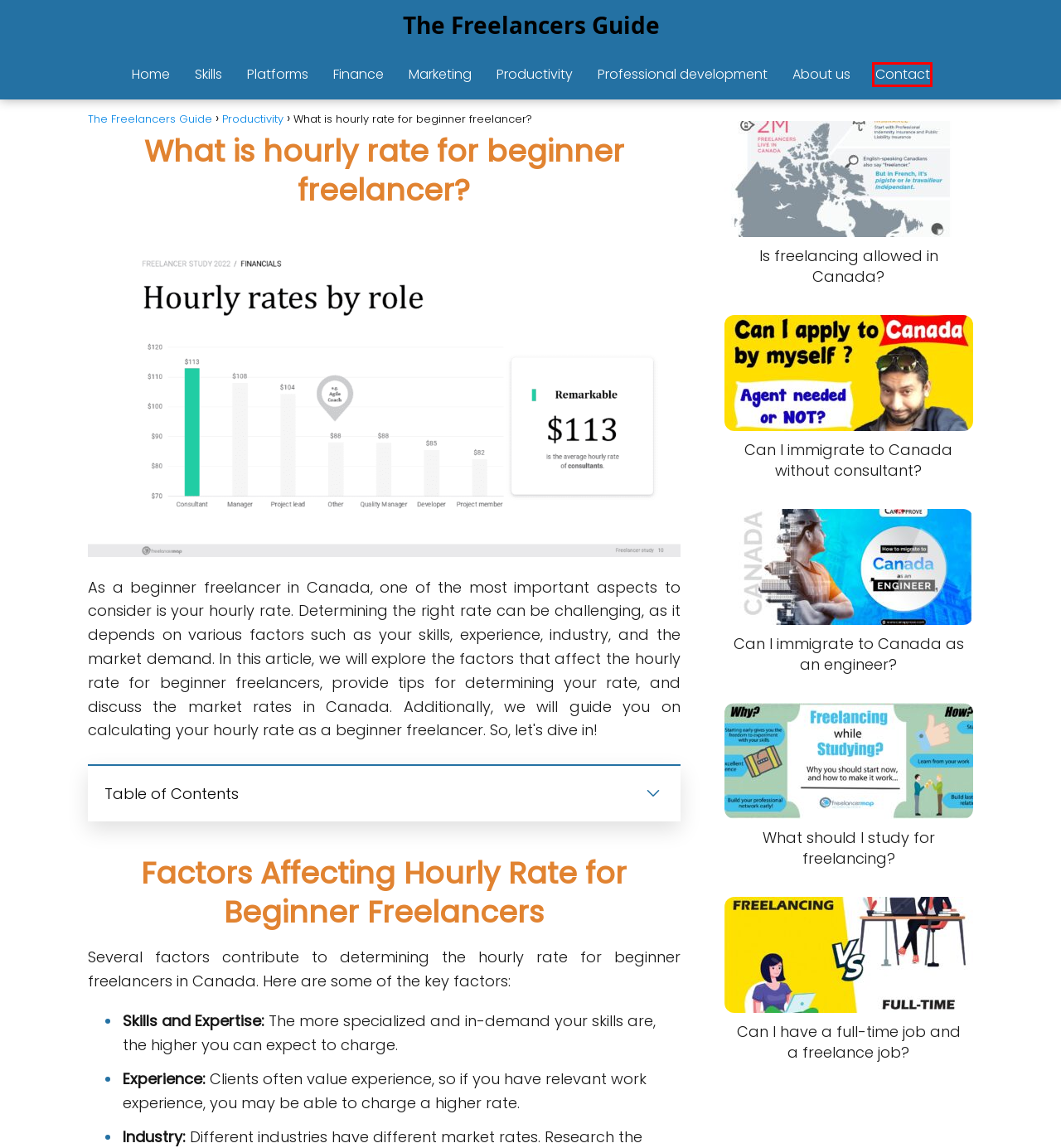You are given a screenshot depicting a webpage with a red bounding box around a UI element. Select the description that best corresponds to the new webpage after clicking the selected element. Here are the choices:
A. What should I study for freelancing? - The Freelancers Guide
B. Is freelancing allowed in Canada? - The Freelancers Guide
C. Contact - The Freelancers Guide
D. Skills - The Freelancers Guide
E. Can I have a full-time job and a freelance job? - The Freelancers Guide
F. Marketing - The Freelancers Guide
G. Can I immigrate to Canada as an engineer? - The Freelancers Guide
H. Professional development - The Freelancers Guide

C